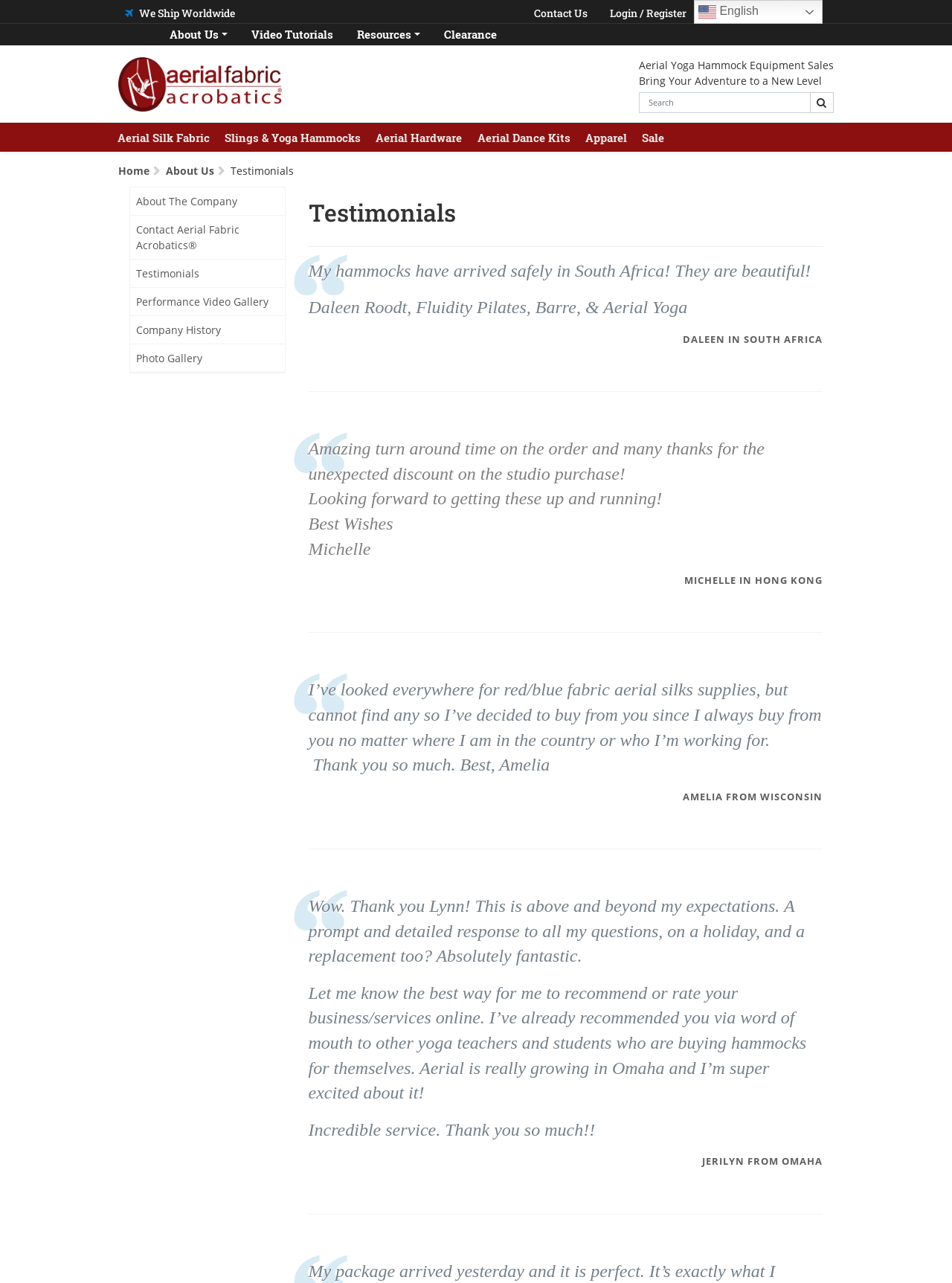Please provide a comprehensive response to the question below by analyzing the image: 
How many testimonials are displayed on this webpage?

There are four testimonials displayed on this webpage, each with a quote and the name of the customer, separated by horizontal separators.